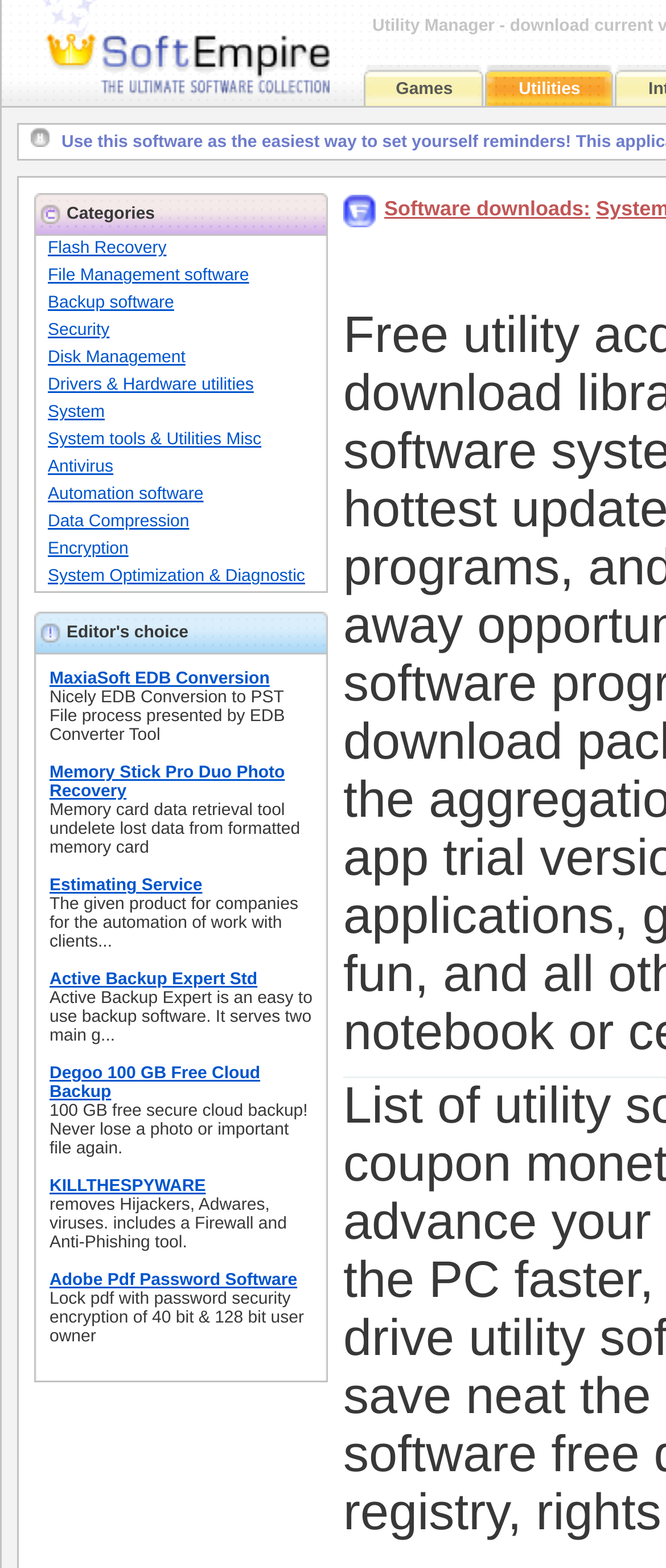Please specify the bounding box coordinates of the clickable section necessary to execute the following command: "Click on the 'Flash Recovery' link".

[0.072, 0.153, 0.25, 0.165]